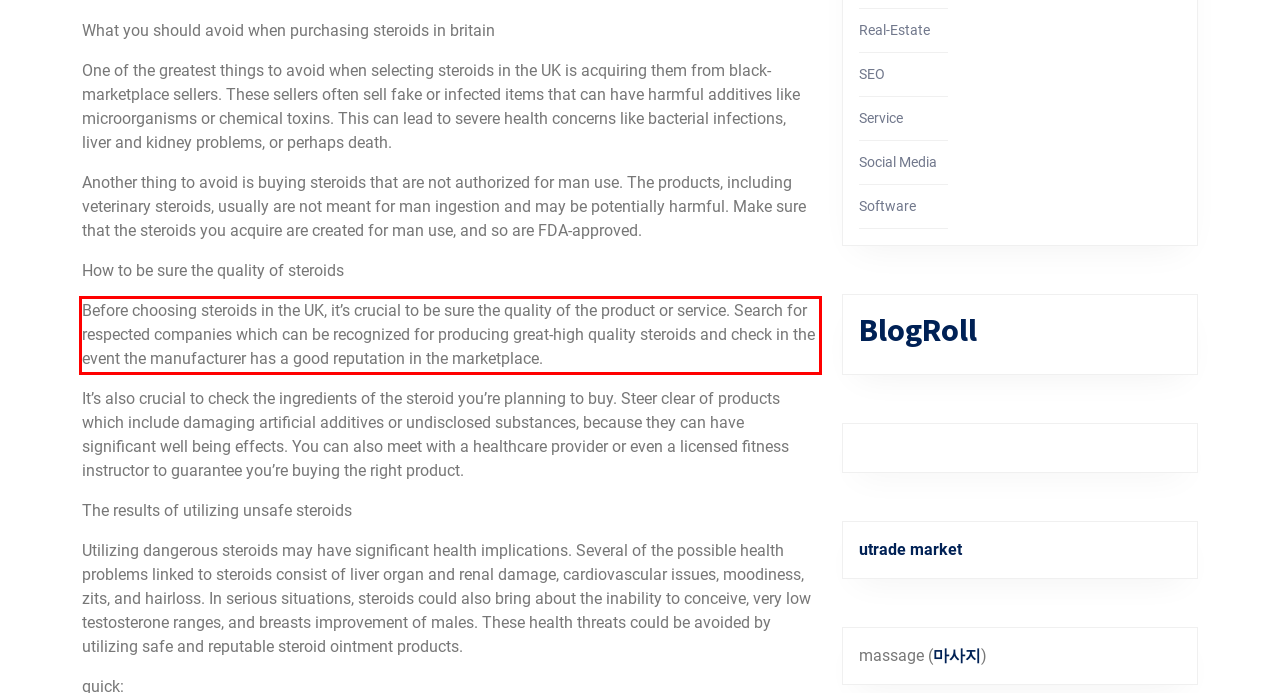You are provided with a screenshot of a webpage that includes a UI element enclosed in a red rectangle. Extract the text content inside this red rectangle.

Before choosing steroids in the UK, it’s crucial to be sure the quality of the product or service. Search for respected companies which can be recognized for producing great-high quality steroids and check in the event the manufacturer has a good reputation in the marketplace.